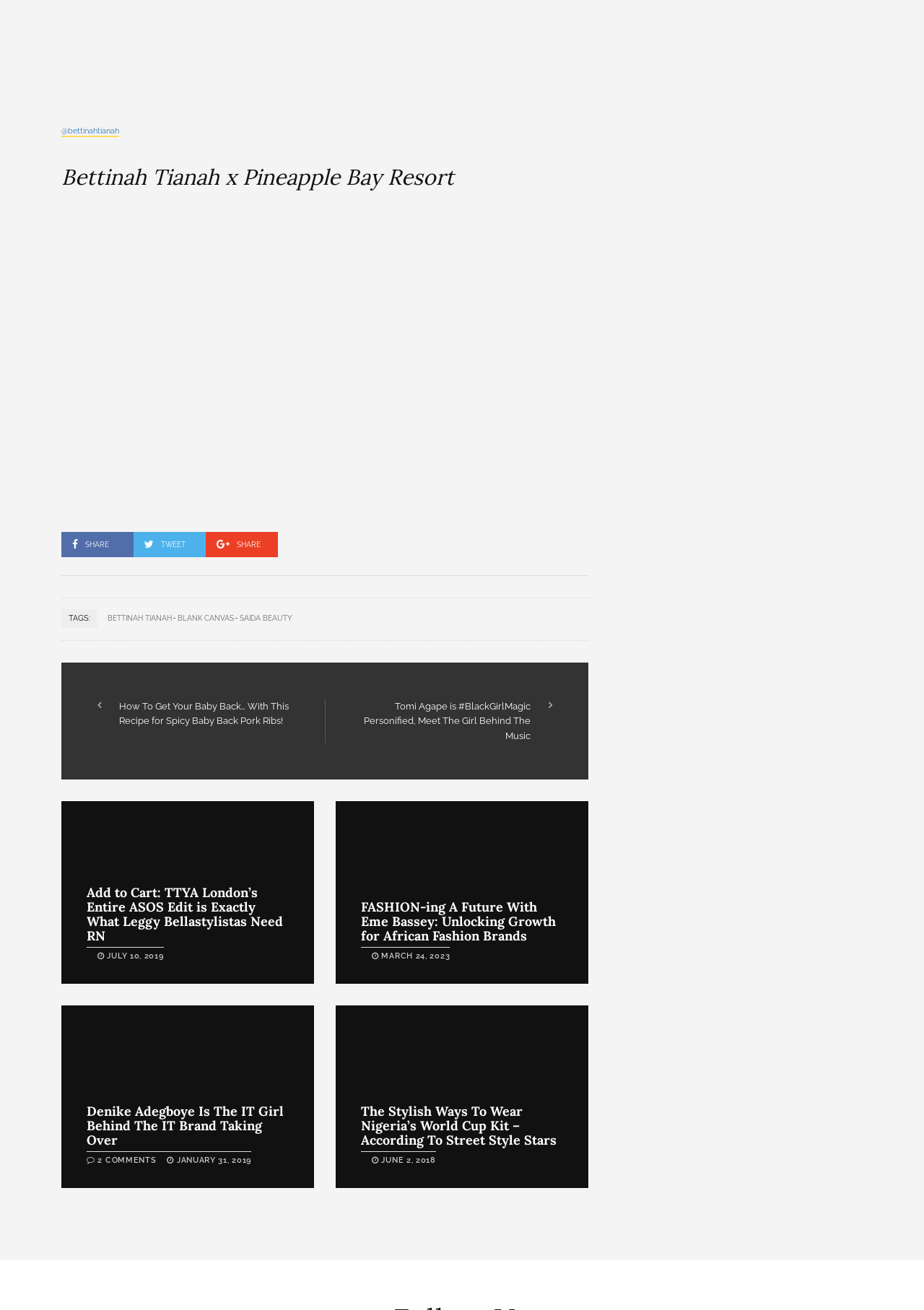Find the bounding box coordinates for the HTML element described in this sentence: "Saida Beauty". Provide the coordinates as four float numbers between 0 and 1, in the format [left, top, right, bottom].

[0.257, 0.467, 0.319, 0.478]